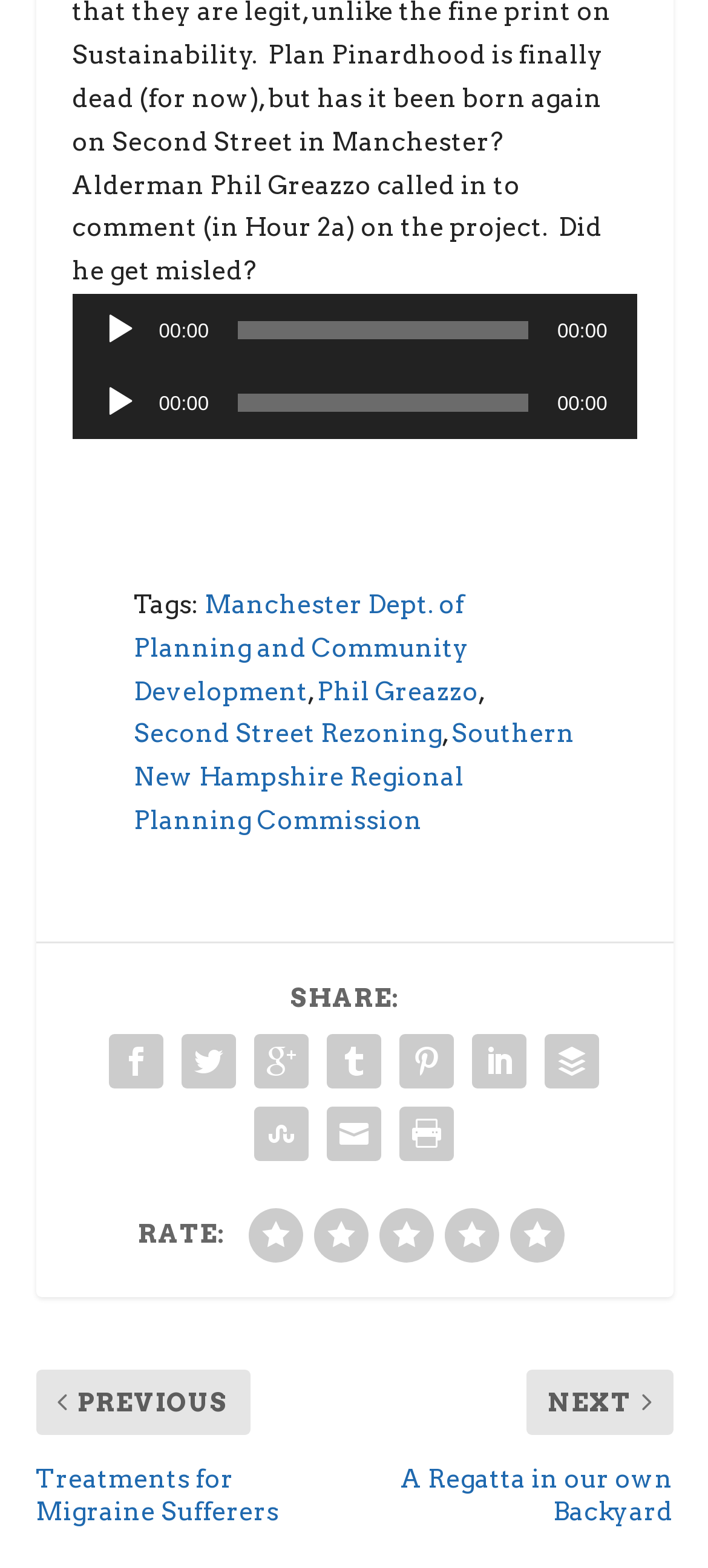What is the text of the first static text element?
Please provide a full and detailed response to the question.

I looked at the first static text element on the page, which has a bounding box with coordinates [0.101, 0.026, 0.853, 0.182], and its text content is the given sentence.